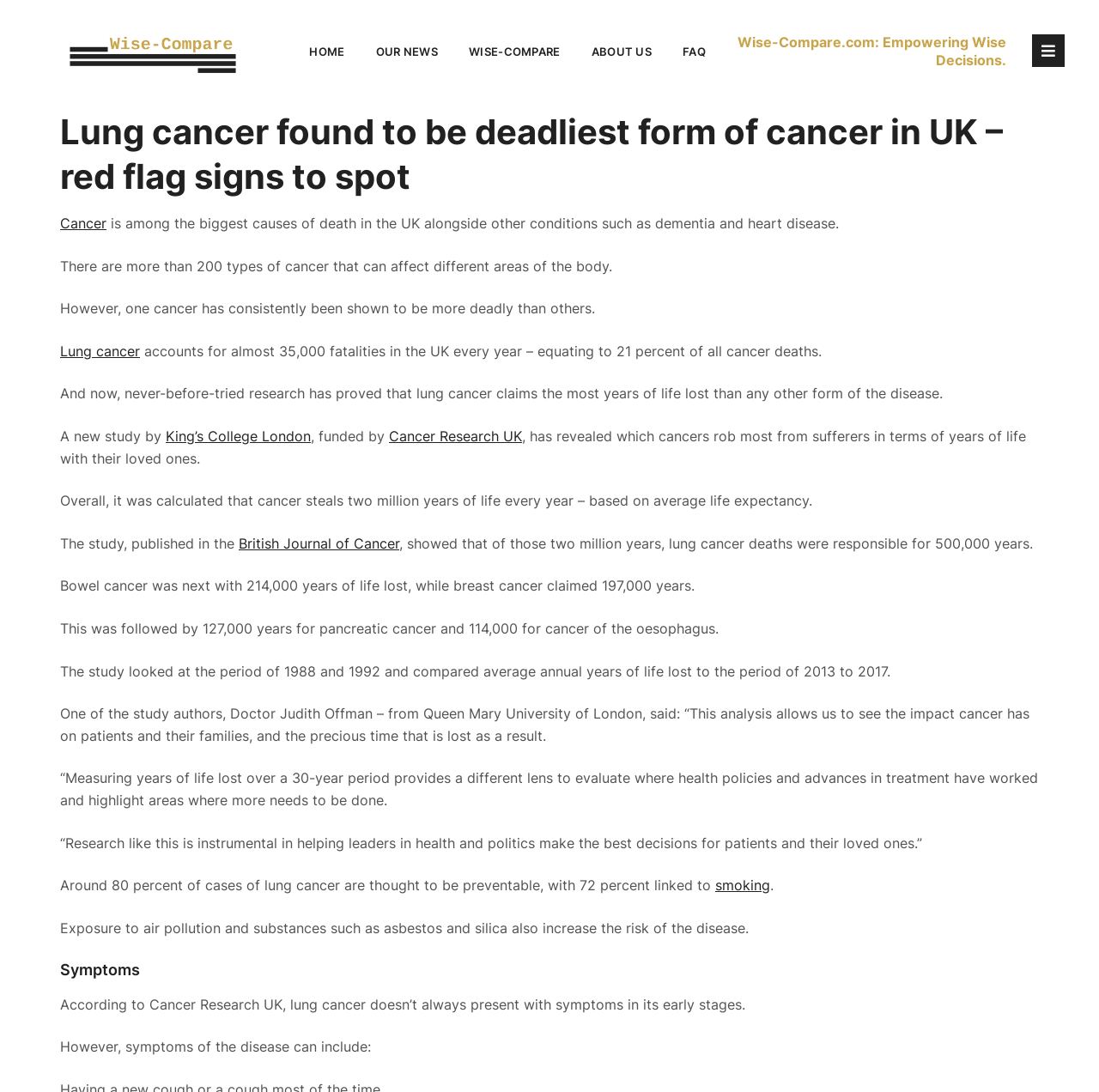Provide a one-word or short-phrase answer to the question:
What is the main cause of lung cancer?

Smoking